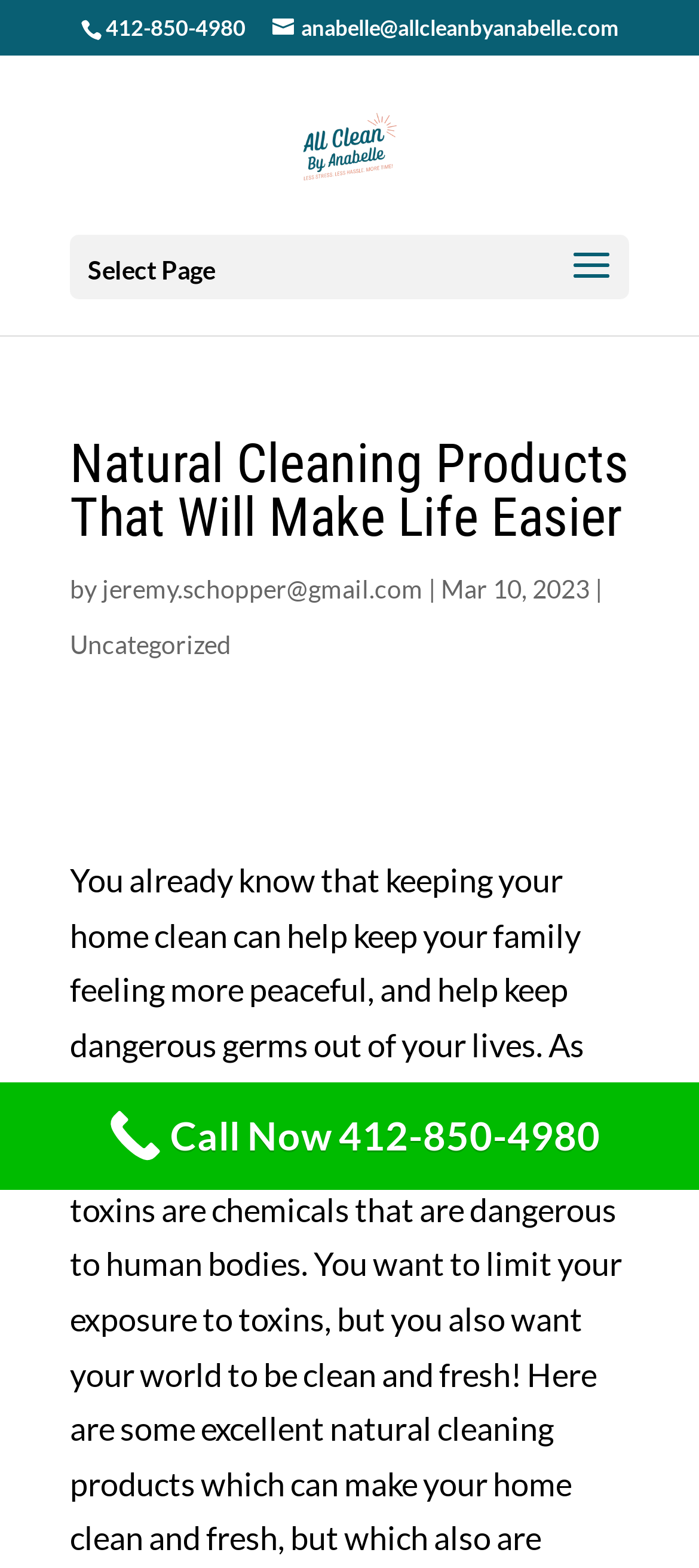Please specify the bounding box coordinates in the format (top-left x, top-left y, bottom-right x, bottom-right y), with all values as floating point numbers between 0 and 1. Identify the bounding box of the UI element described by: jeremy.schopper@gmail.com

[0.146, 0.366, 0.605, 0.385]